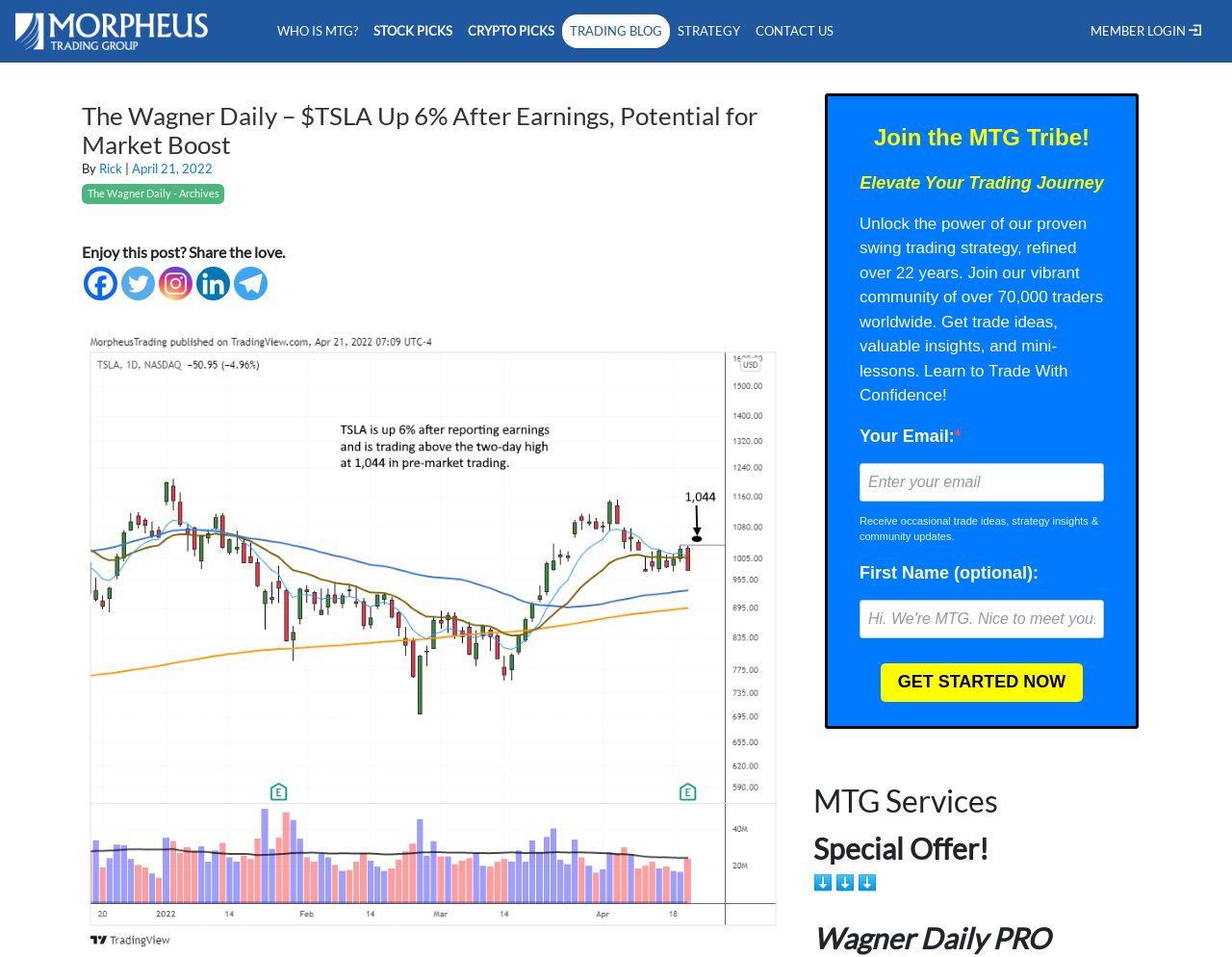What is the author of the article? Analyze the screenshot and reply with just one word or a short phrase.

Rick